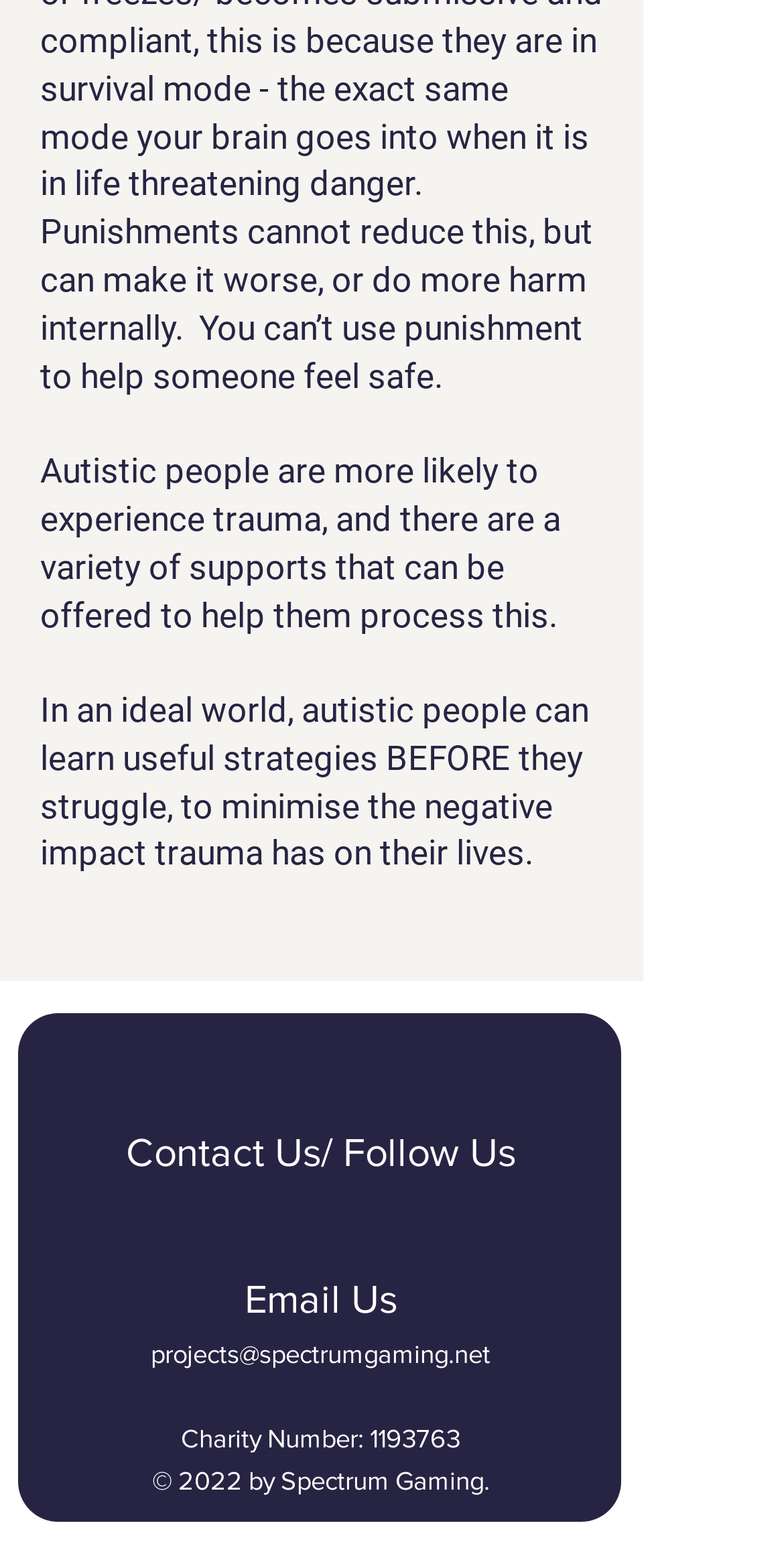How can users contact the organization?
Please use the image to deliver a detailed and complete answer.

The webpage provides an email address, 'projects@spectrumgaming.net', which users can use to contact the organization, as indicated by the static text element 'Email Us'.